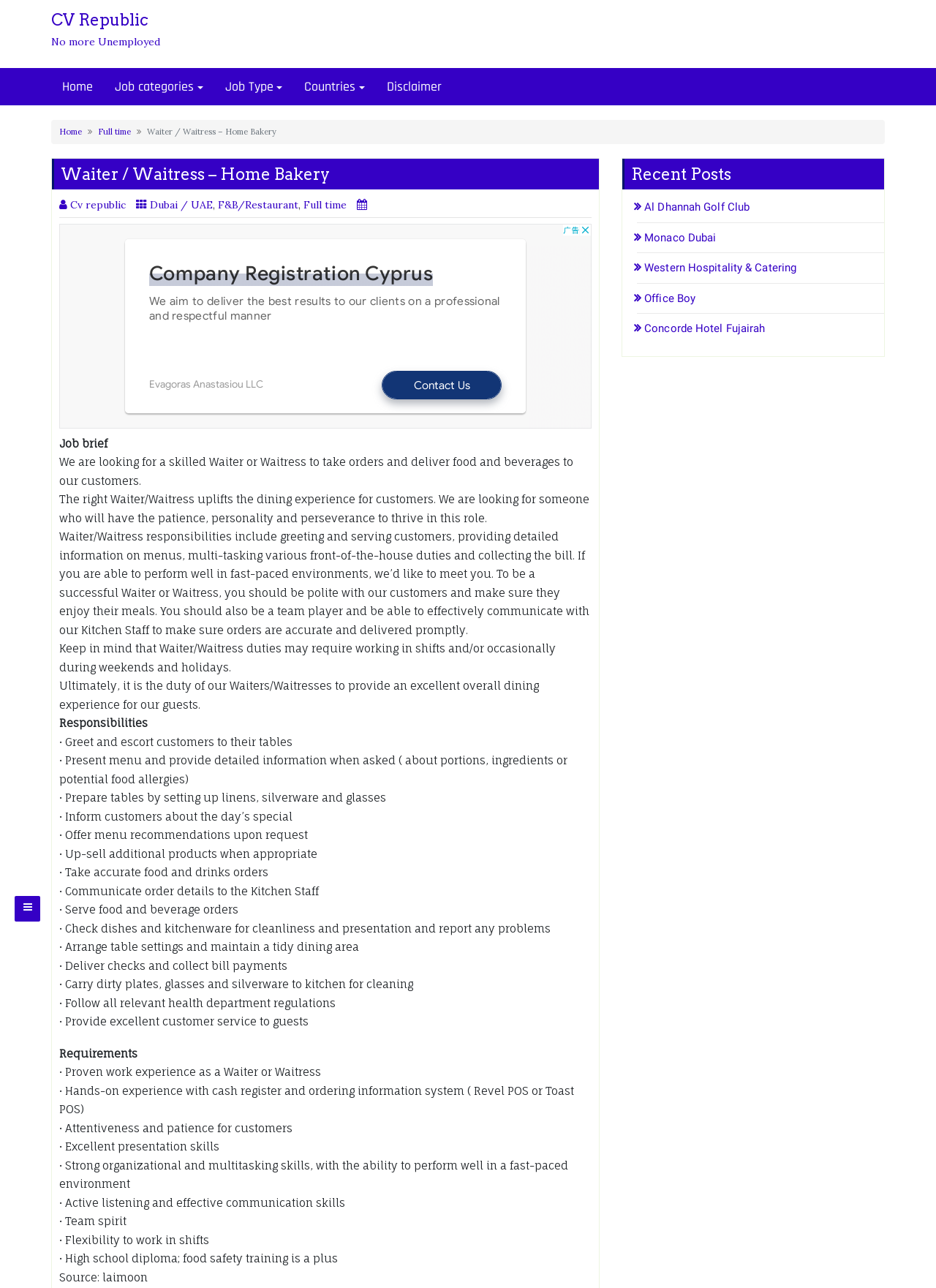Answer in one word or a short phrase: 
What is the type of job?

Full time